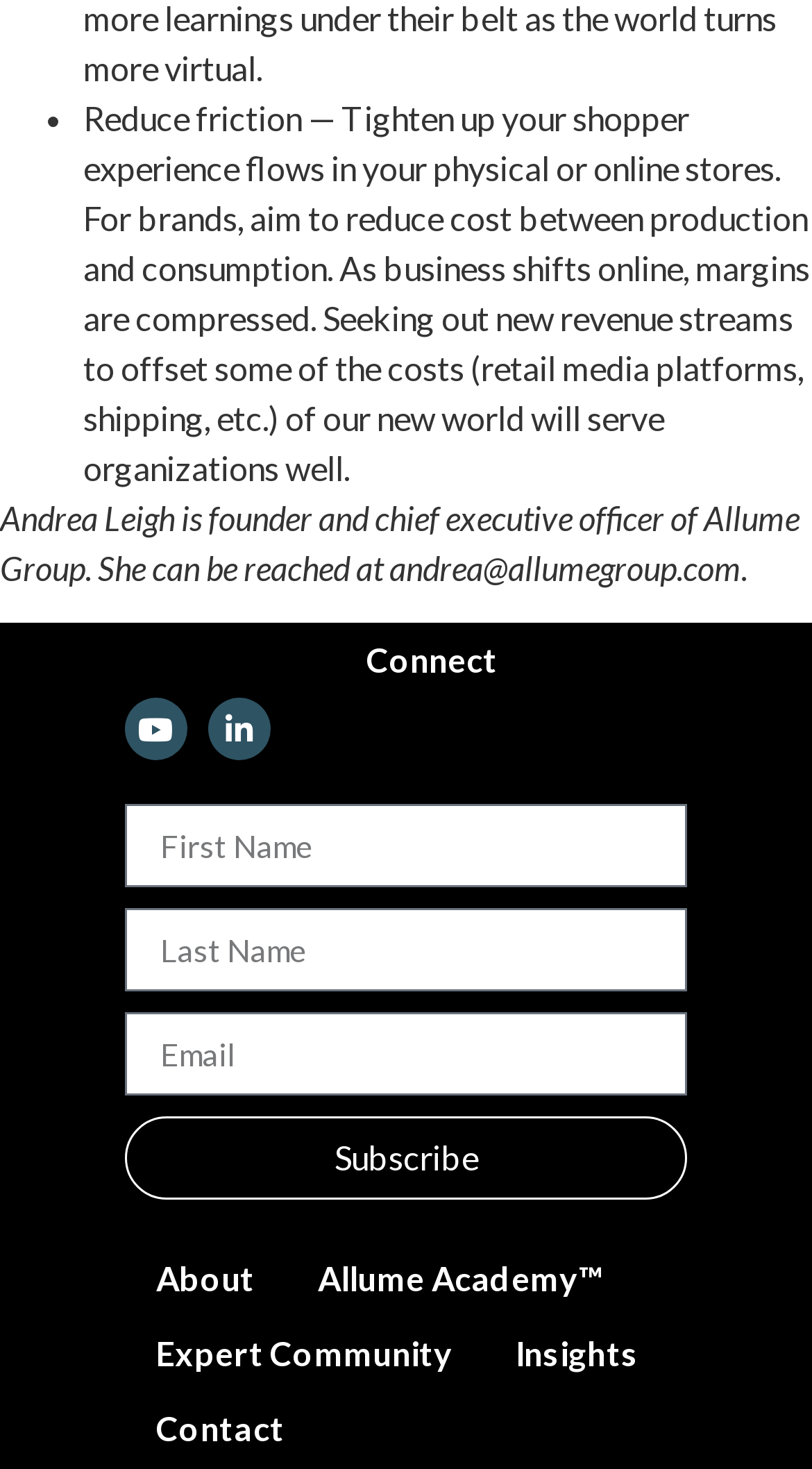Identify the bounding box coordinates of the part that should be clicked to carry out this instruction: "Learn more about Allume Academy".

[0.353, 0.845, 0.782, 0.896]